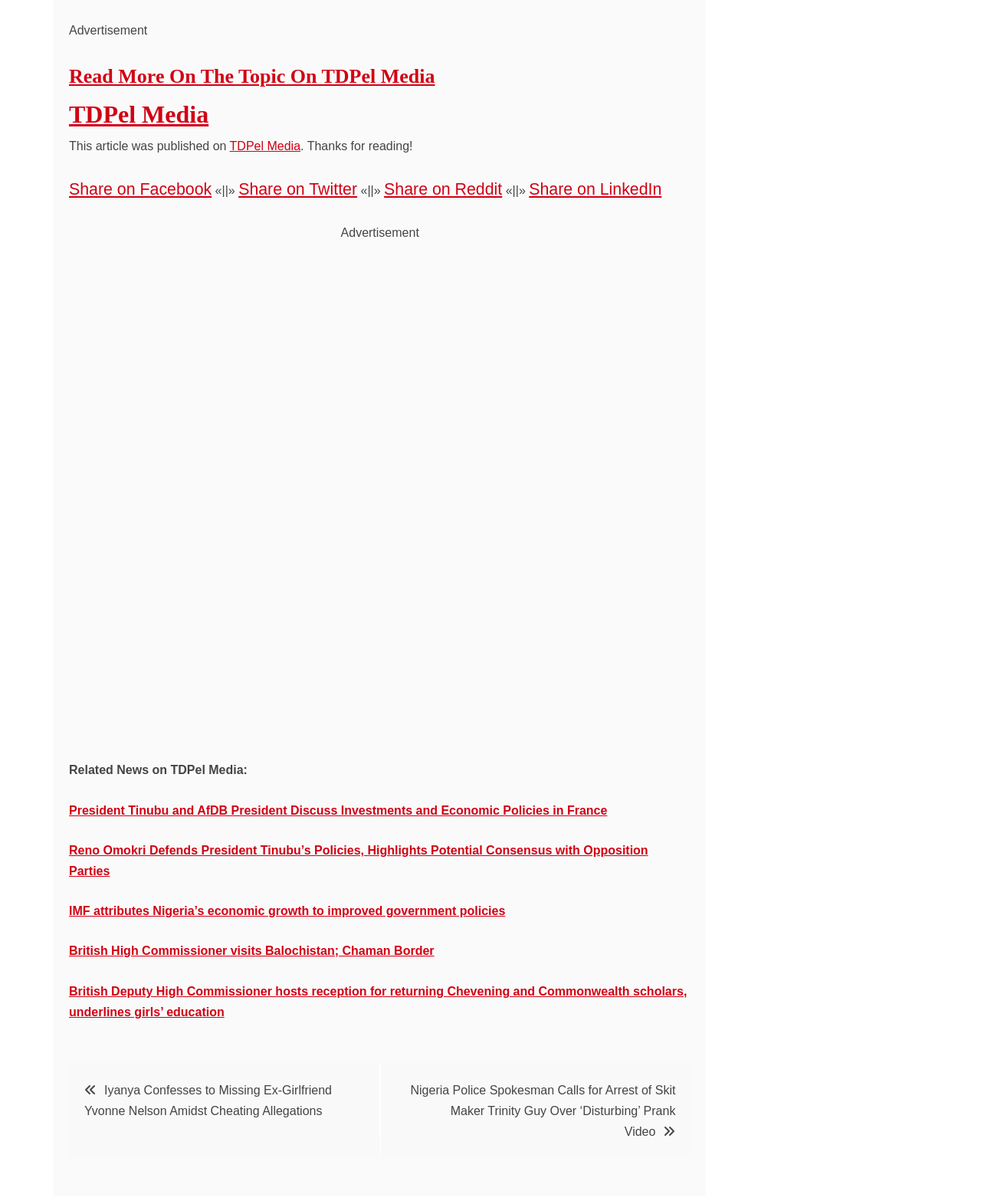Please predict the bounding box coordinates (top-left x, top-left y, bottom-right x, bottom-right y) for the UI element in the screenshot that fits the description: TDPel Media

[0.234, 0.116, 0.306, 0.126]